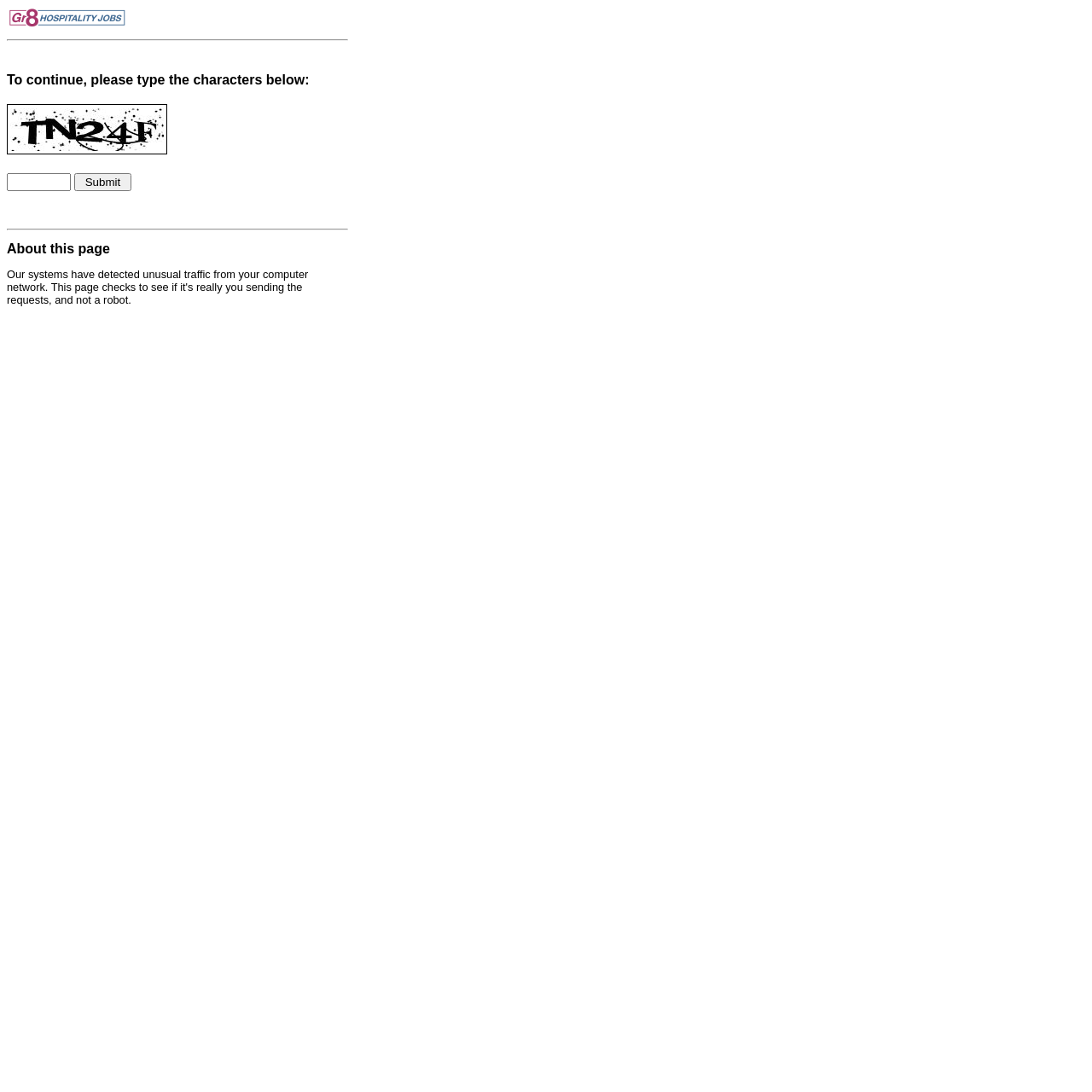Describe the entire webpage, focusing on both content and design.

The webpage appears to be a simple form page with a few elements. At the top left, there is a small image, followed by a horizontal separator line. Below the separator, there is a heading that reads "To continue, please type the characters below:". 

To the right of the heading, there is another image, which is slightly larger than the first one. Below the second image, there is a textbox where users can input characters, and a "Submit" button is located to the right of the textbox.

Further down the page, there is another horizontal separator line, followed by a heading that reads "About this page".